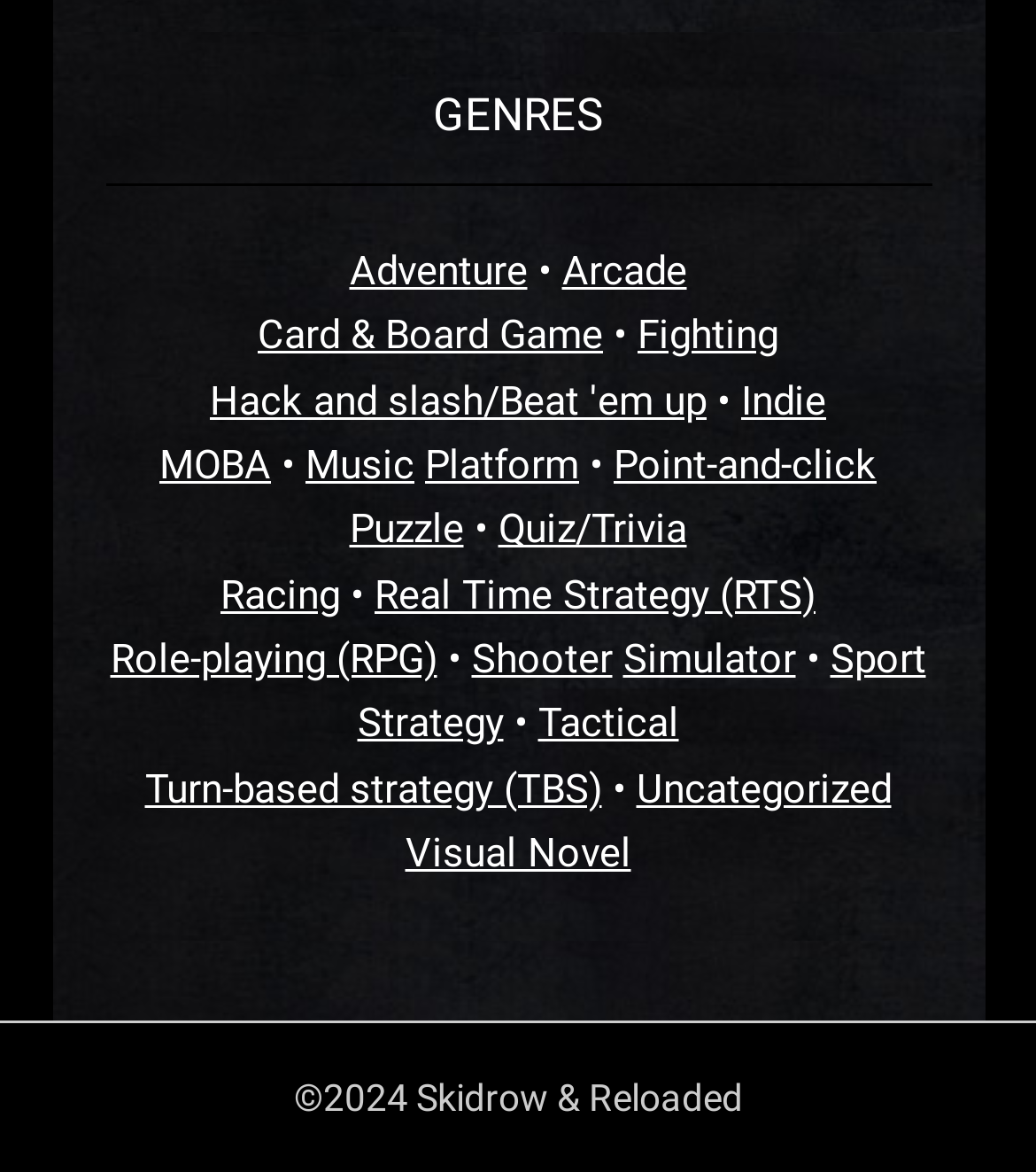Identify the bounding box coordinates of the area that should be clicked in order to complete the given instruction: "Select Arcade". The bounding box coordinates should be four float numbers between 0 and 1, i.e., [left, top, right, bottom].

[0.542, 0.211, 0.663, 0.251]